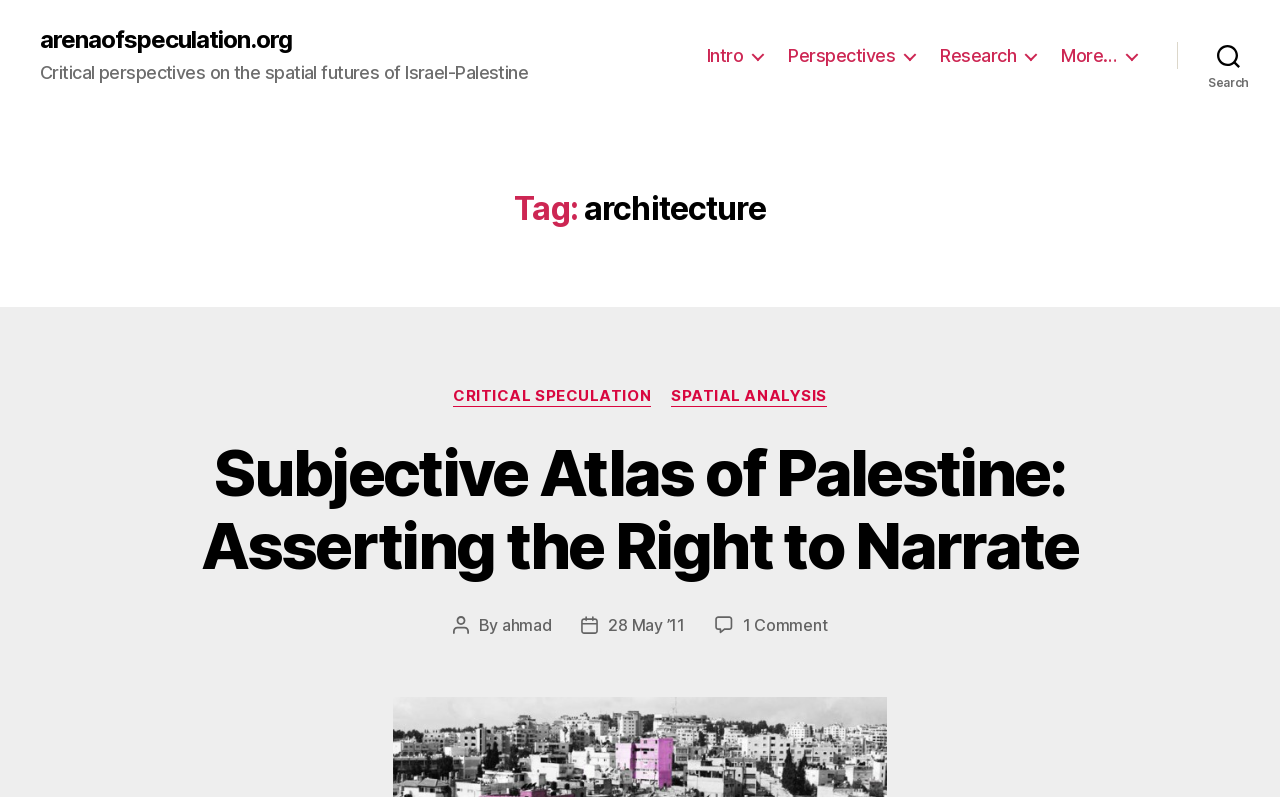Determine the coordinates of the bounding box that should be clicked to complete the instruction: "read subjective atlas of palestine post". The coordinates should be represented by four float numbers between 0 and 1: [left, top, right, bottom].

[0.157, 0.545, 0.843, 0.733]